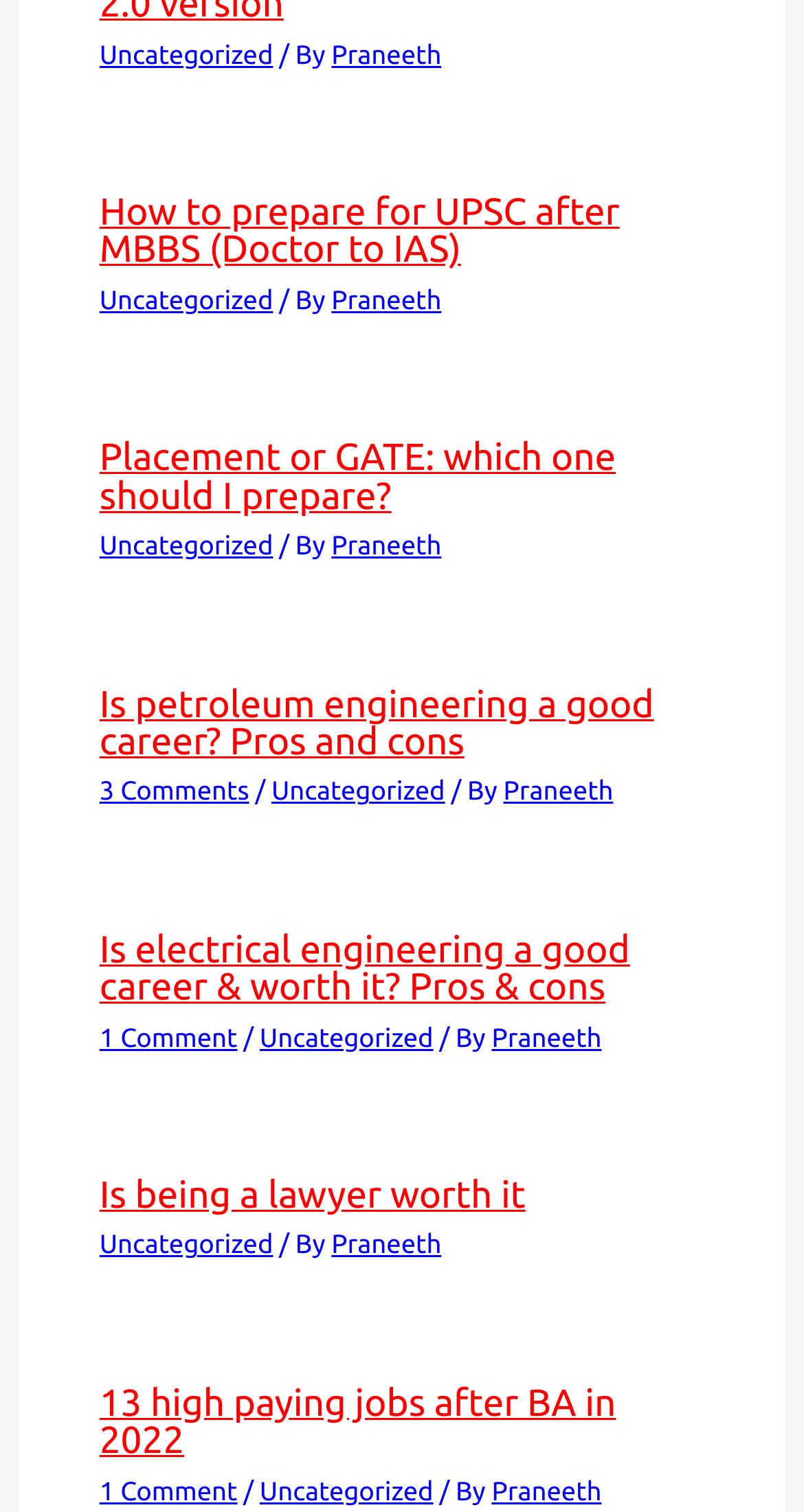Provide a thorough and detailed response to the question by examining the image: 
How many comments does the fourth article have?

I determined the number of comments for the fourth article by looking at the link element with the text '1 Comment' which is a child of the fourth article element.